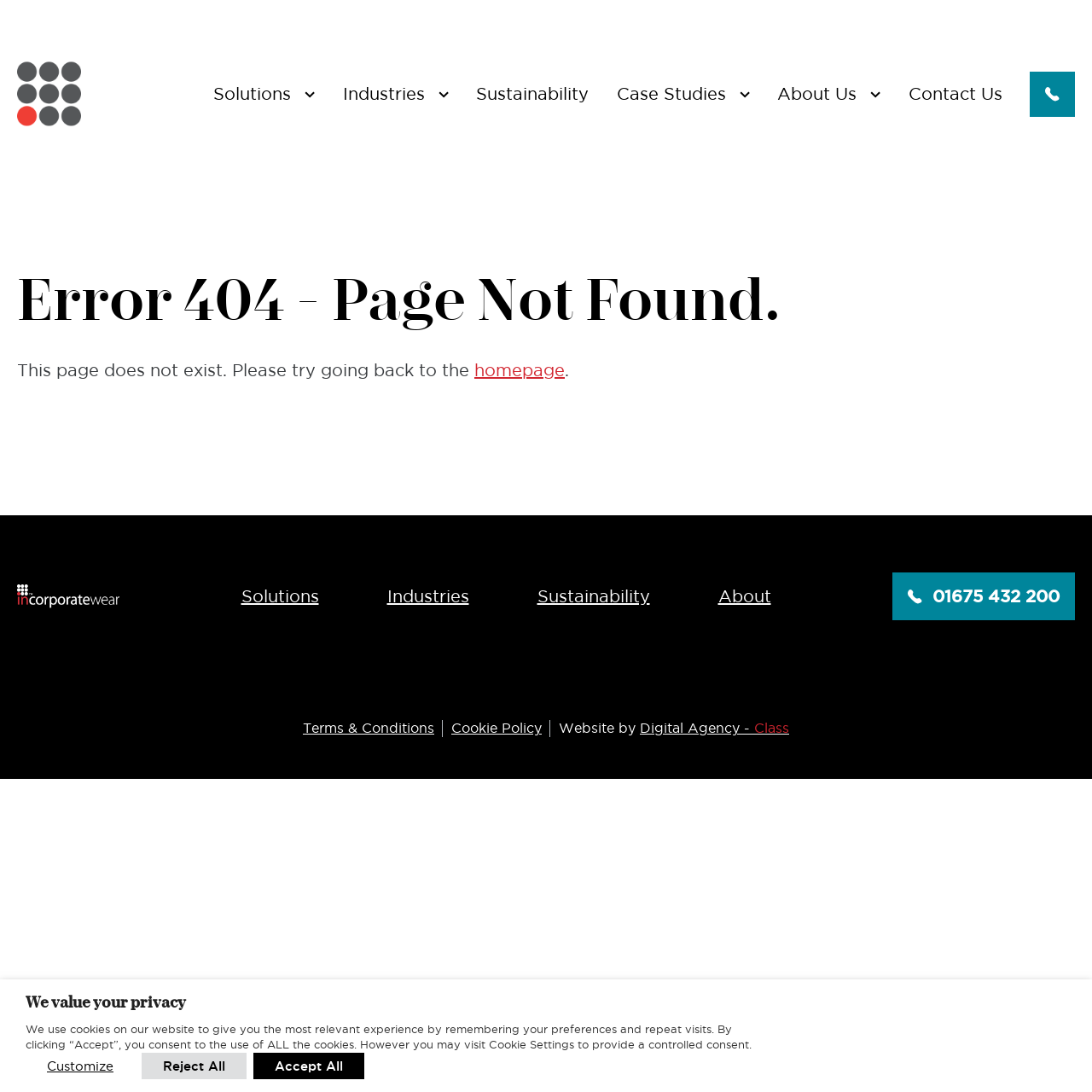Determine the bounding box for the UI element as described: "Inclusive Workwear". The coordinates should be represented as four float numbers between 0 and 1, formatted as [left, top, right, bottom].

[0.195, 0.25, 0.347, 0.267]